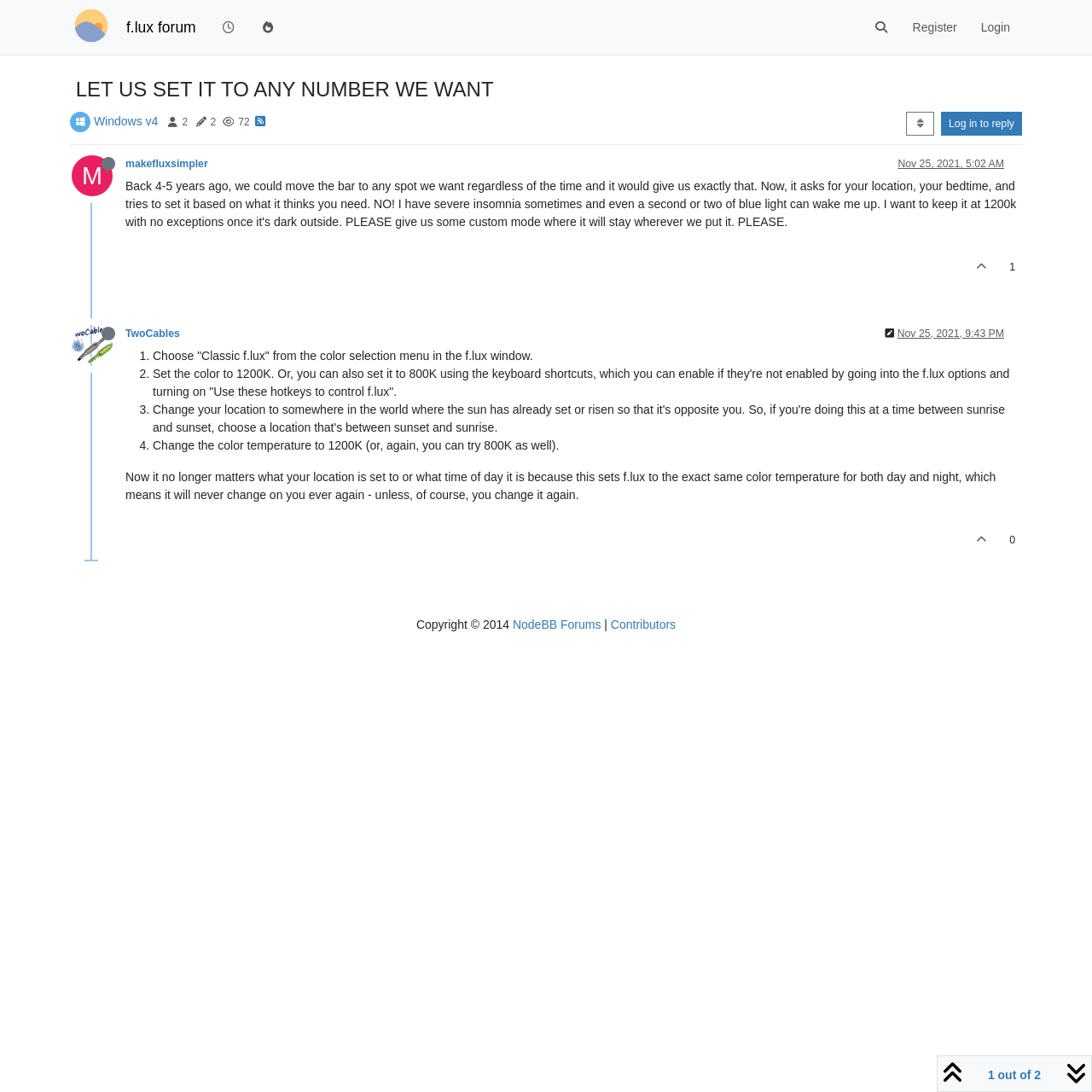From the element description name="query" placeholder="Search", predict the bounding box coordinates of the UI element. The coordinates must be specified in the format (top-left x, top-left y, bottom-right x, bottom-right y) and should be within the 0 to 1 range.

[0.789, 0.011, 0.809, 0.039]